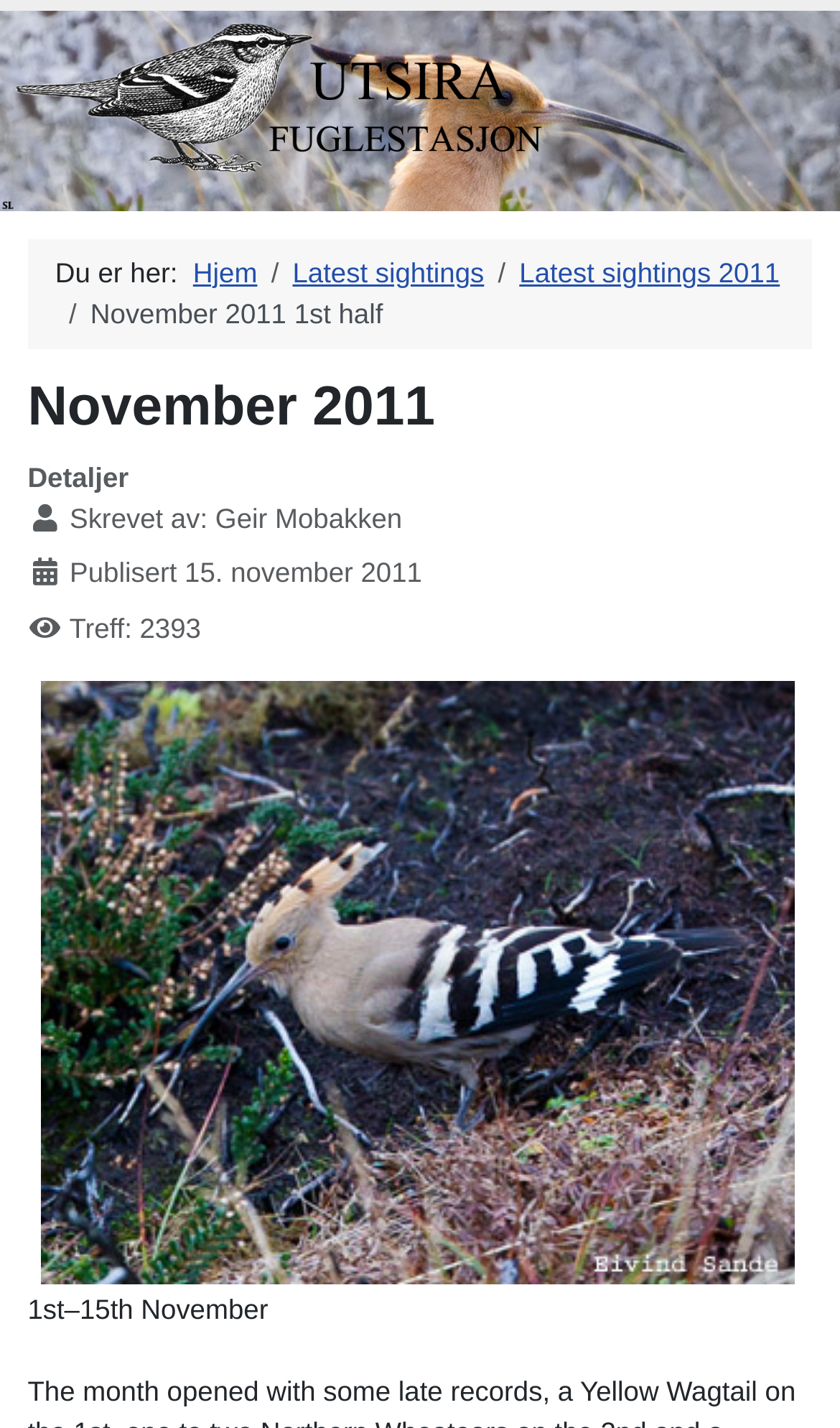Please determine the bounding box coordinates for the UI element described as: "Latest sightings 2011".

[0.618, 0.179, 0.928, 0.202]